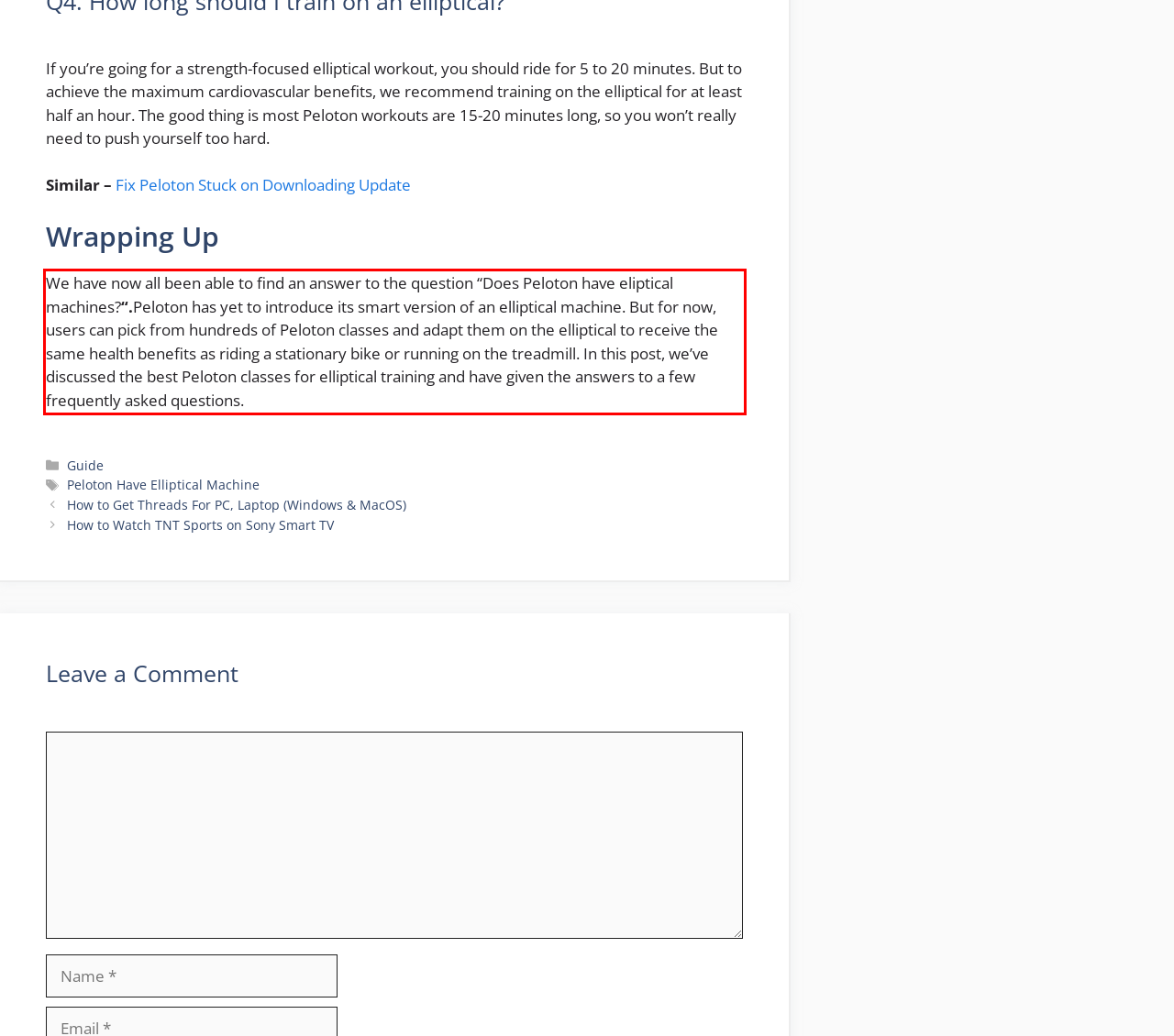Within the provided webpage screenshot, find the red rectangle bounding box and perform OCR to obtain the text content.

We have now all been able to find an answer to the question “Does Peloton have eliptical machines?“.Peloton has yet to introduce its smart version of an elliptical machine. But for now, users can pick from hundreds of Peloton classes and adapt them on the elliptical to receive the same health benefits as riding a stationary bike or running on the treadmill. In this post, we’ve discussed the best Peloton classes for elliptical training and have given the answers to a few frequently asked questions.